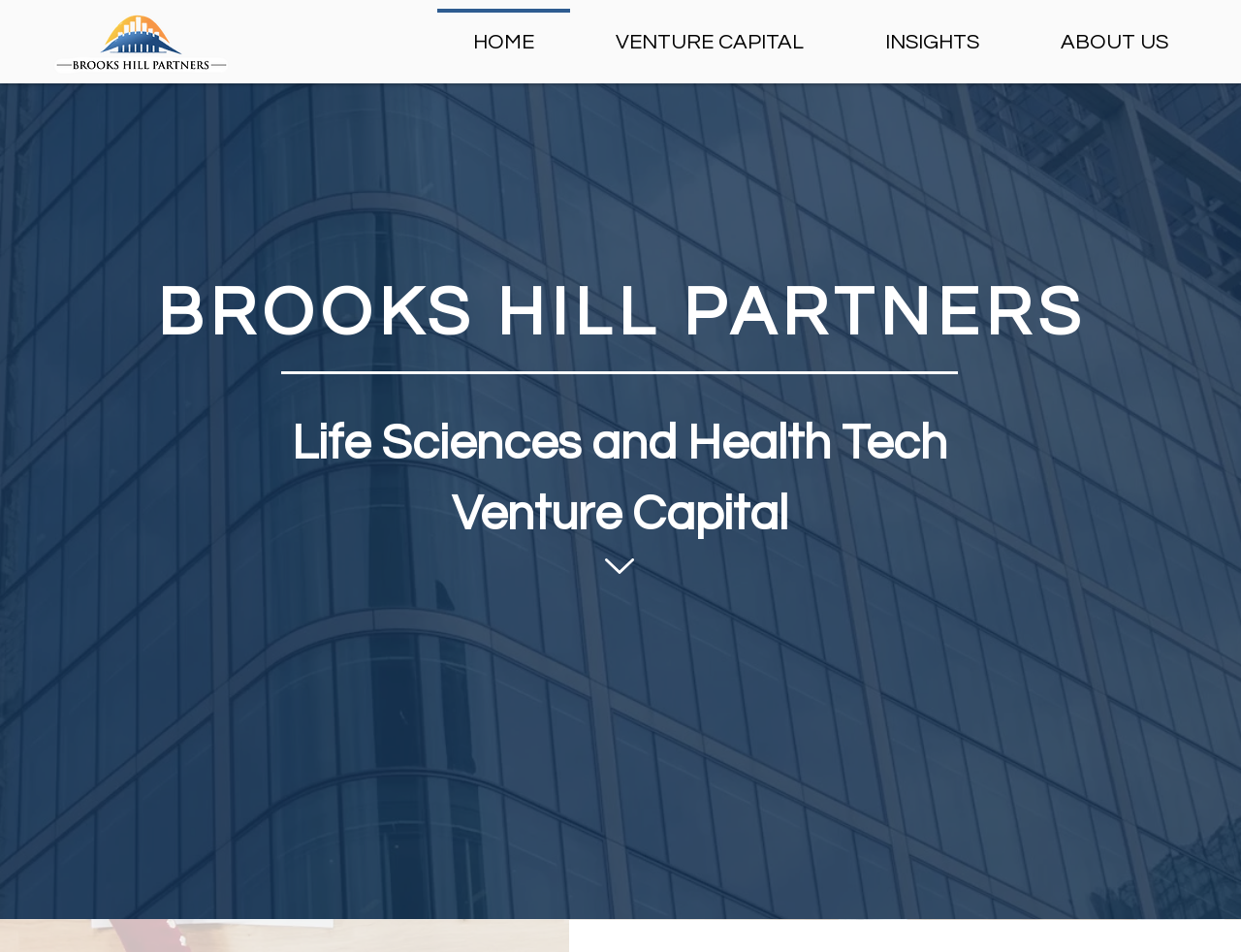What is the company's area of expertise?
Kindly offer a comprehensive and detailed response to the question.

I found the company's area of expertise by looking at the heading element that says 'Life Sciences and Health Tech Venture Capital', which suggests that the company specializes in these areas.